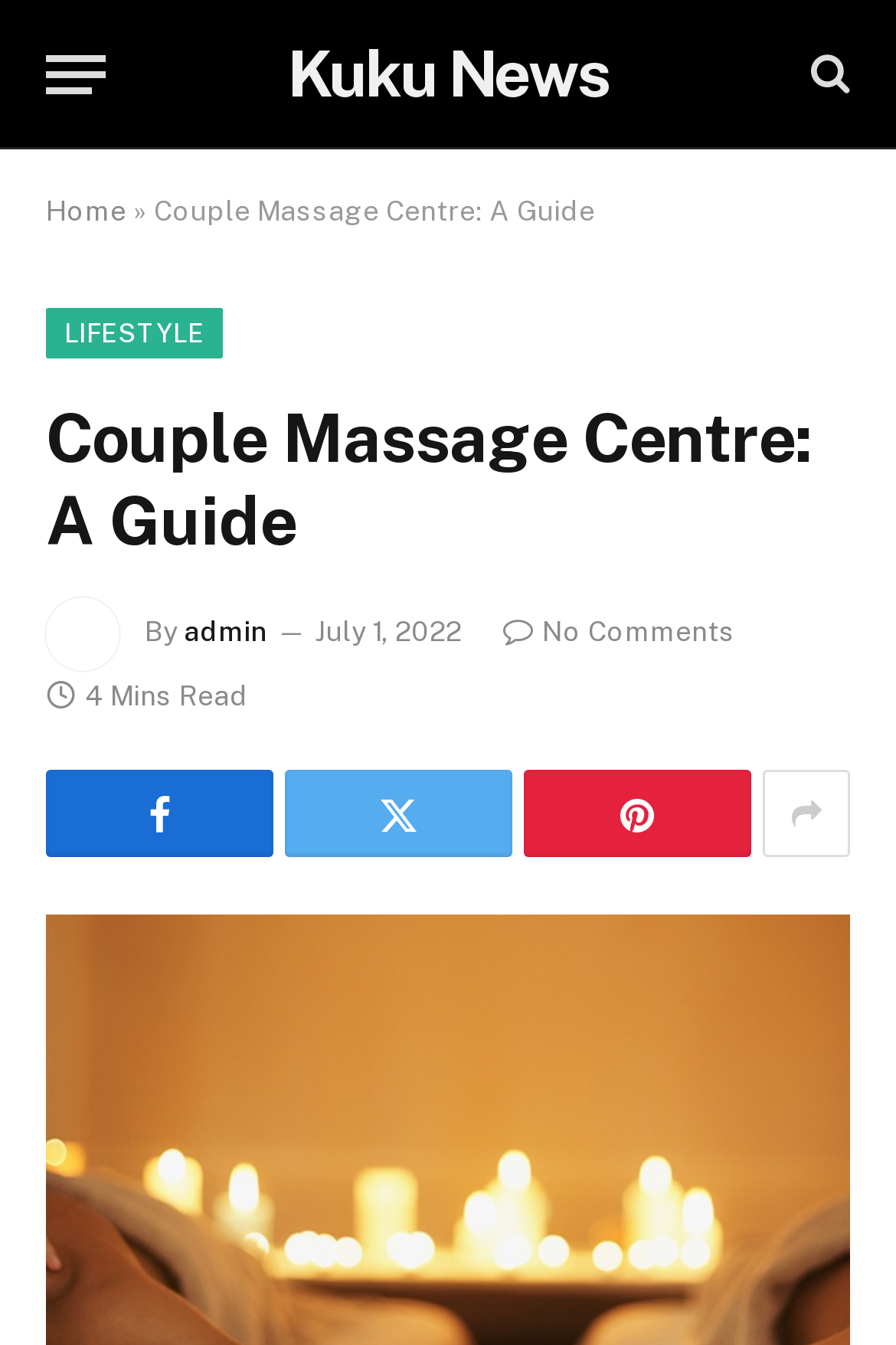How many comments does the article have?
Answer with a single word or phrase, using the screenshot for reference.

No Comments